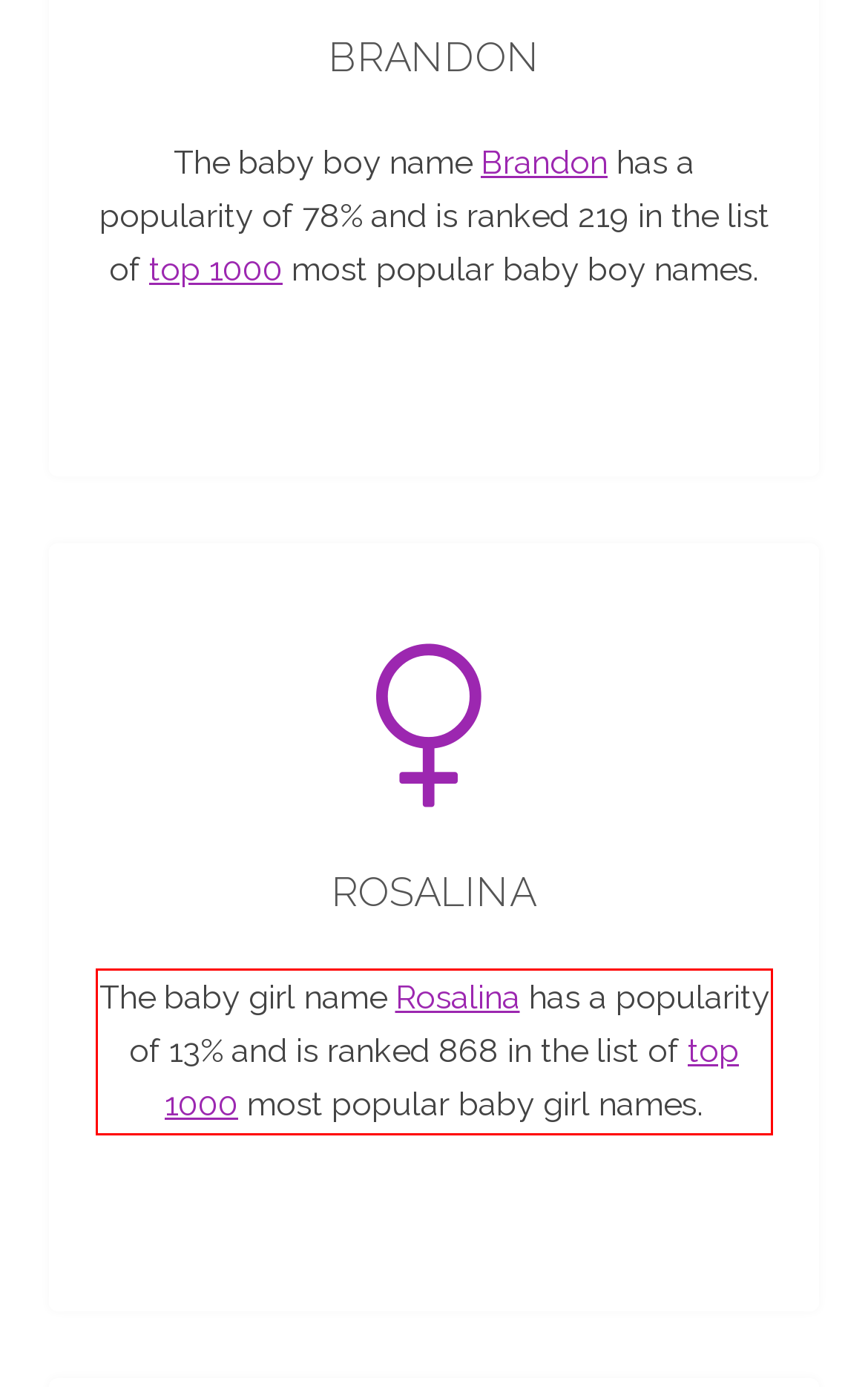By examining the provided screenshot of a webpage, recognize the text within the red bounding box and generate its text content.

The baby girl name Rosalina has a popularity of 13% and is ranked 868 in the list of top 1000 most popular baby girl names.